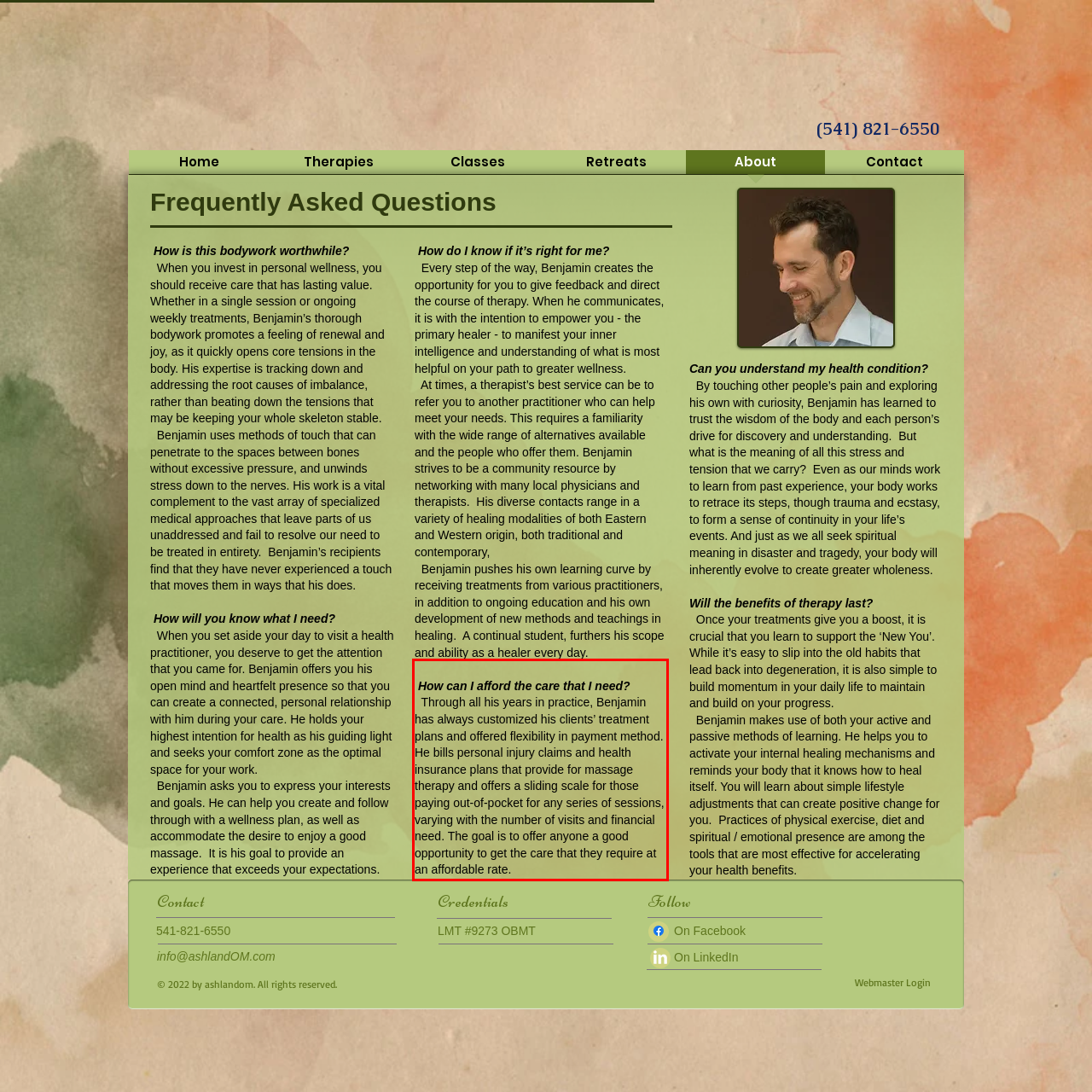Using OCR, extract the text content found within the red bounding box in the given webpage screenshot.

How can I afford the care that I need? Through all his years in practice, Benjamin has always customized his clients’ treatment plans and offered flexibility in payment method. He bills personal injury claims and health insurance plans that provide for massage therapy and offers a sliding scale for those paying out-of-pocket for any series of sessions, varying with the number of visits and financial need. The goal is to offer anyone a good opportunity to get the care that they require at an affordable rate.